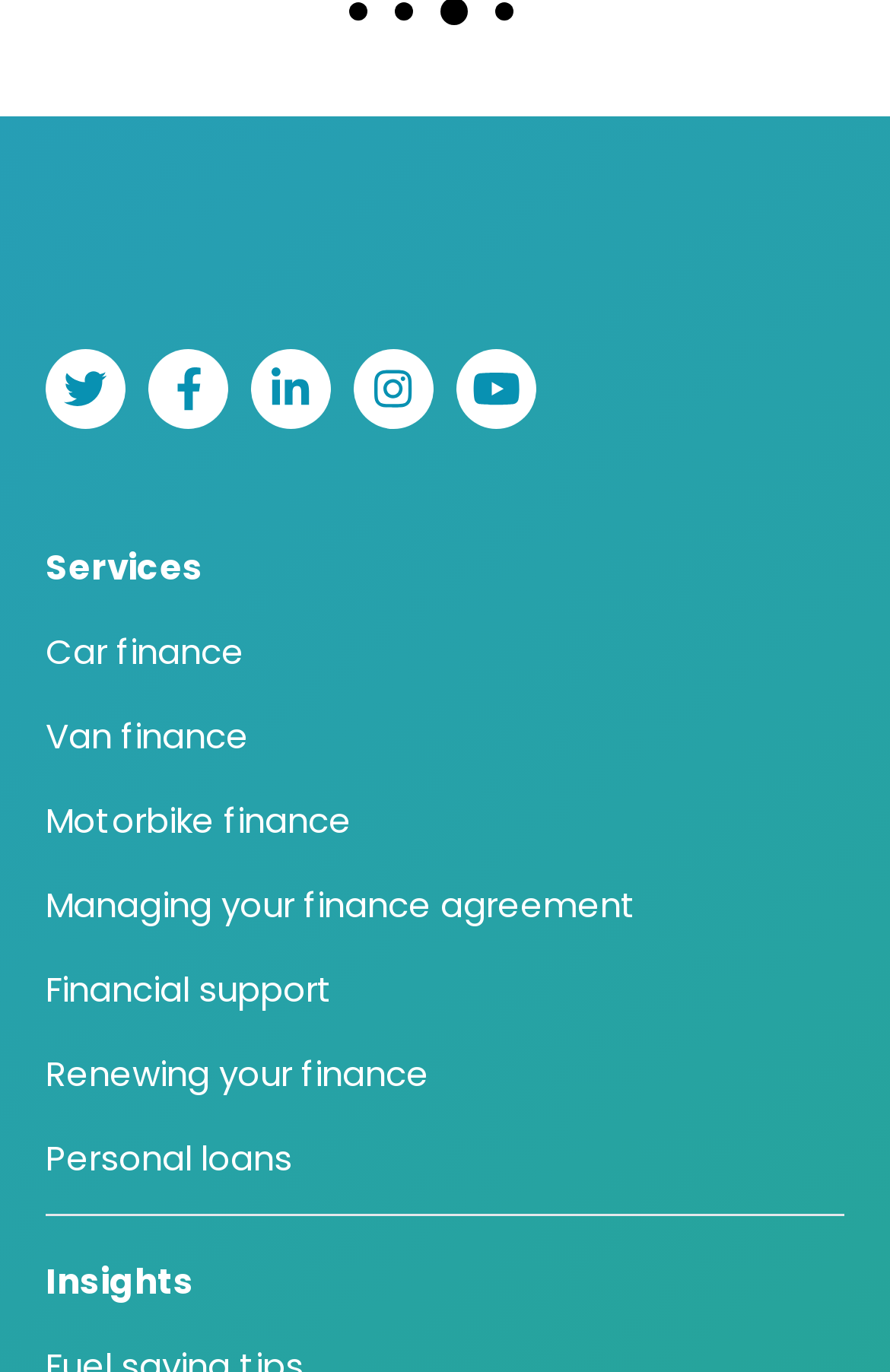Can you pinpoint the bounding box coordinates for the clickable element required for this instruction: "Explore car finance options"? The coordinates should be four float numbers between 0 and 1, i.e., [left, top, right, bottom].

[0.051, 0.457, 0.274, 0.492]